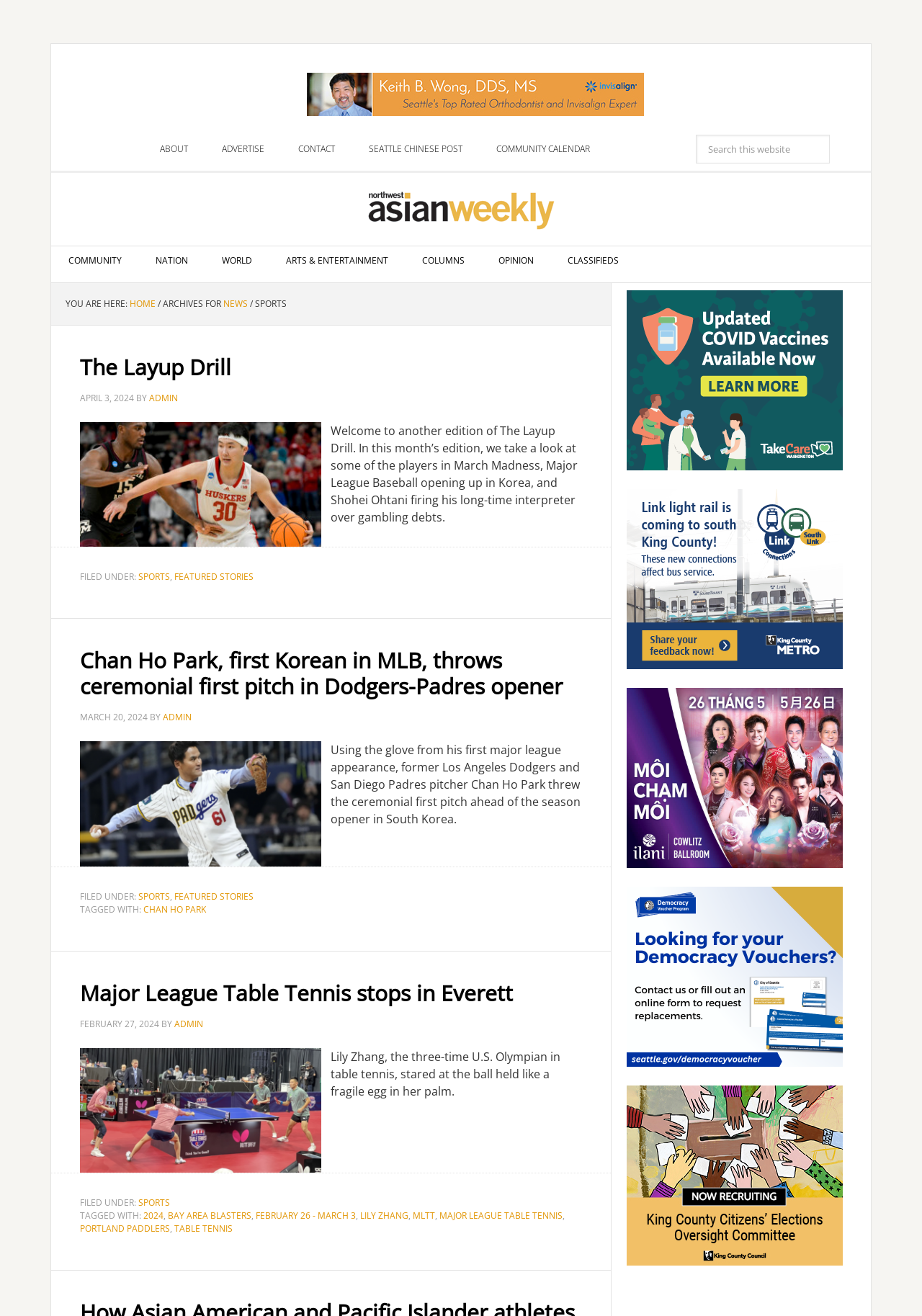Show the bounding box coordinates for the element that needs to be clicked to execute the following instruction: "Read The Layup Drill article". Provide the coordinates in the form of four float numbers between 0 and 1, i.e., [left, top, right, bottom].

[0.087, 0.269, 0.631, 0.308]